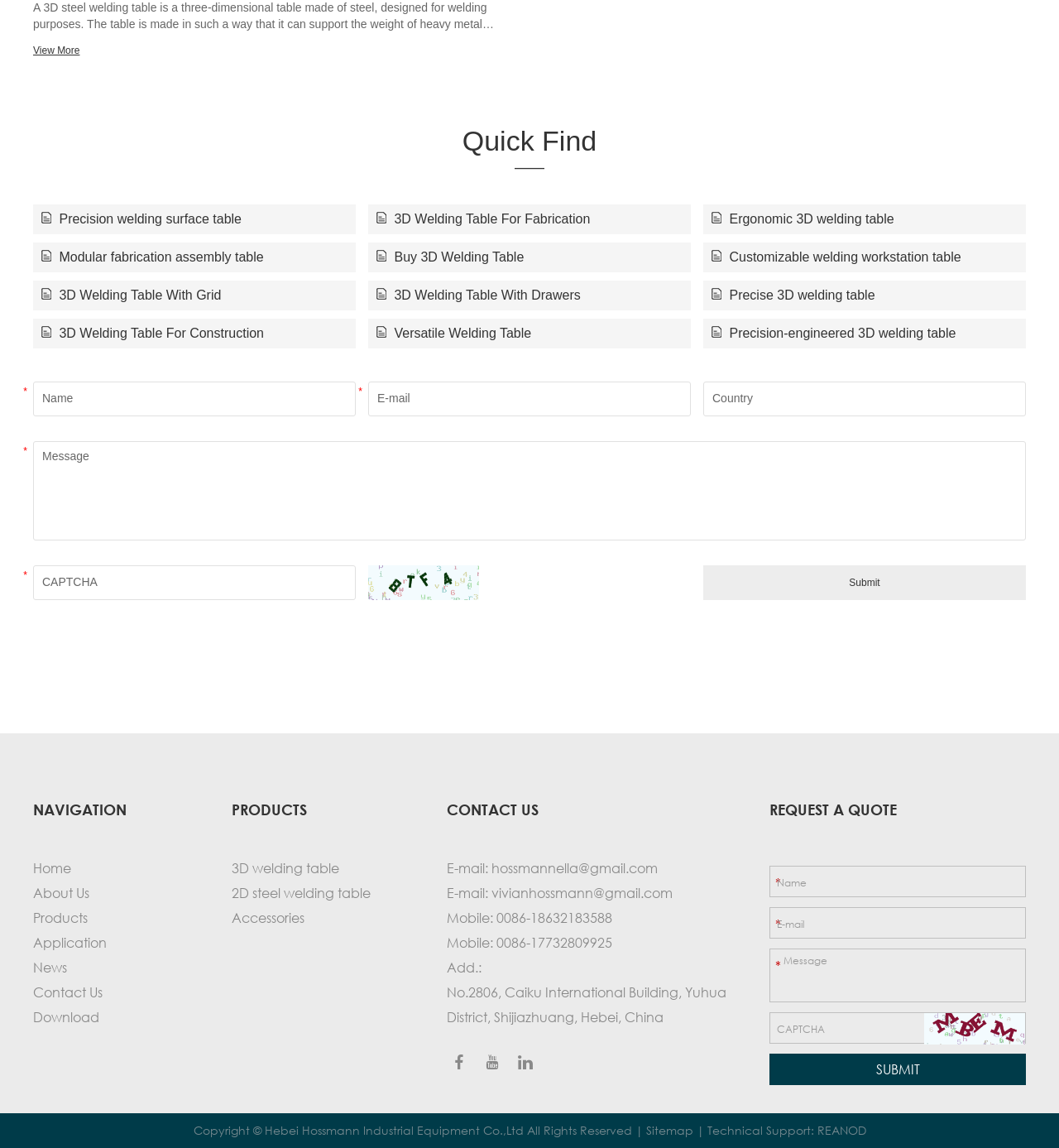Determine the bounding box coordinates of the clickable region to execute the instruction: "View the Table of Contents". The coordinates should be four float numbers between 0 and 1, denoted as [left, top, right, bottom].

None